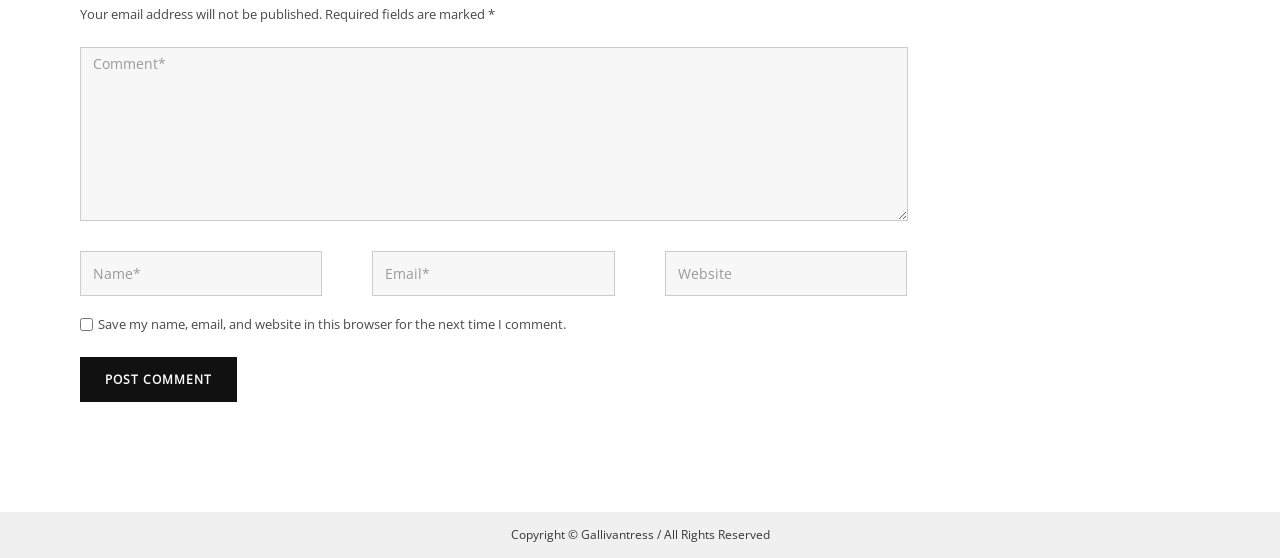Extract the bounding box coordinates for the UI element described as: "name="comment" placeholder="Comment*"".

[0.062, 0.085, 0.709, 0.397]